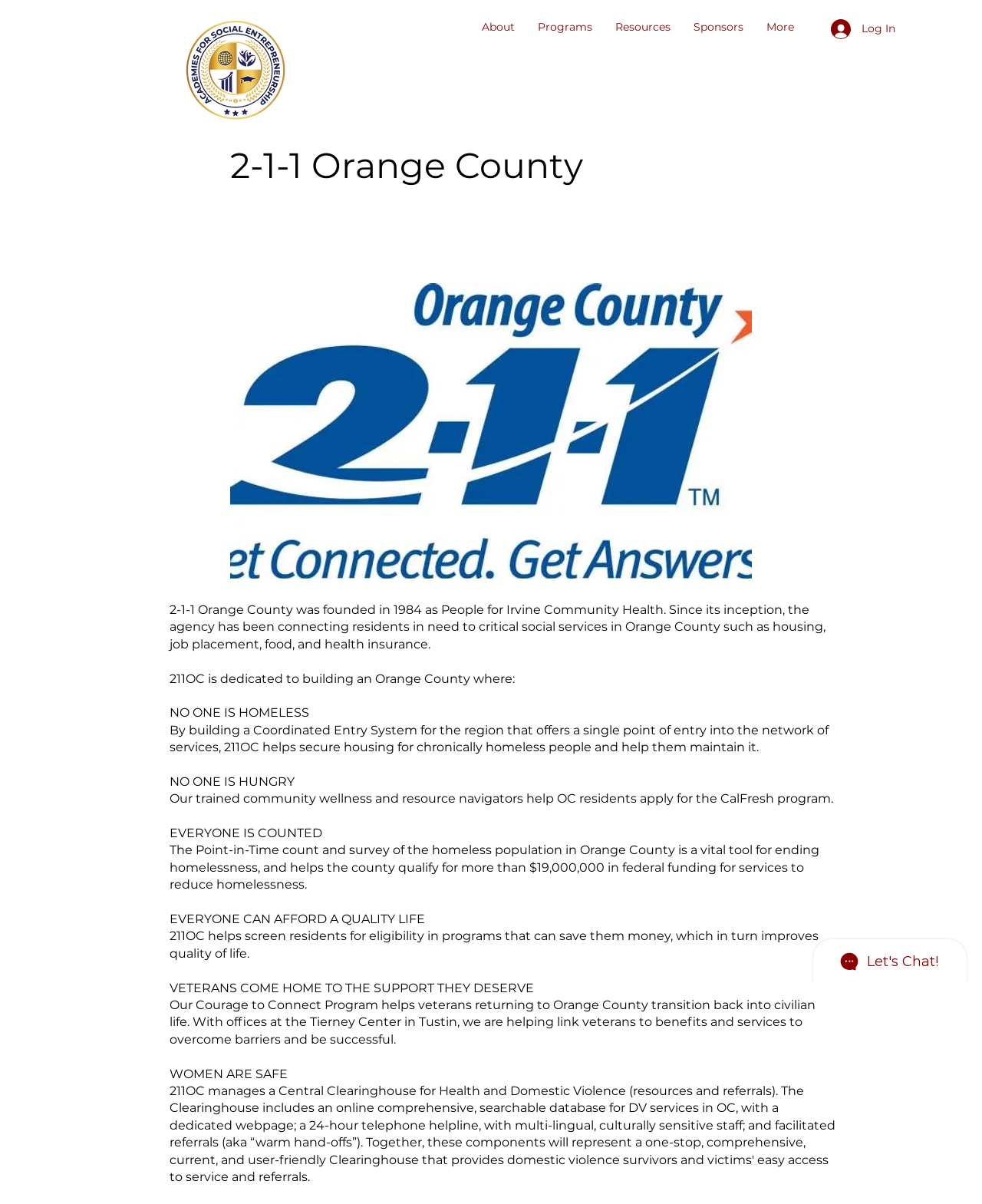What is the purpose of 211OC?
Examine the webpage screenshot and provide an in-depth answer to the question.

The purpose of 211OC can be inferred from the text in the StaticText element, which states that the organization 'has been connecting residents in need to critical social services in Orange County such as housing, job placement, food, and health insurance'.